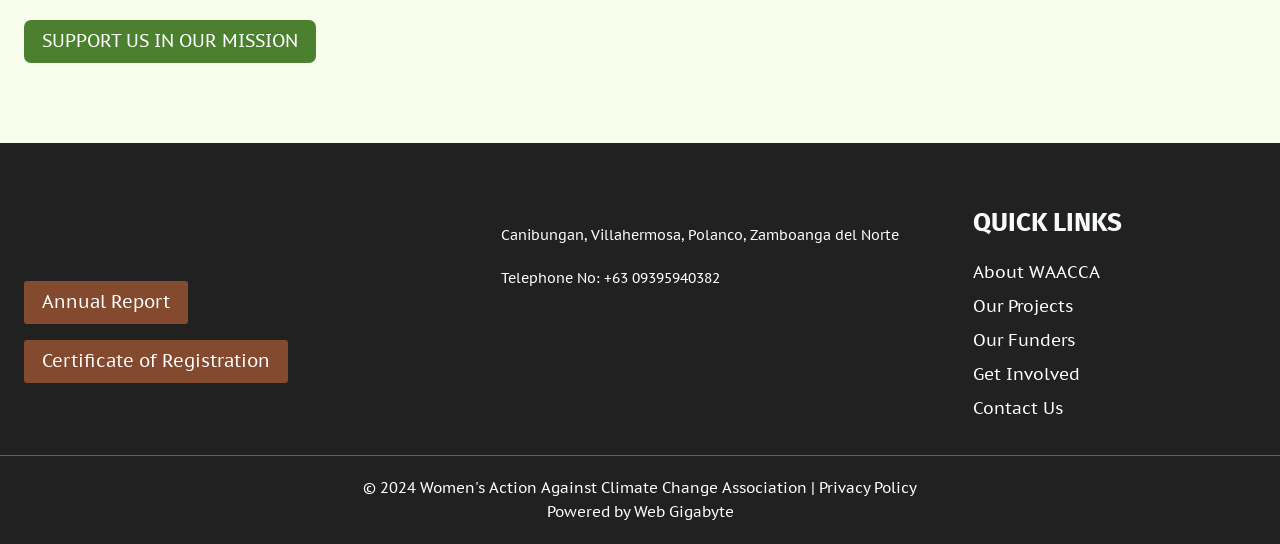Determine the coordinates of the bounding box for the clickable area needed to execute this instruction: "Support the mission".

[0.019, 0.037, 0.247, 0.116]